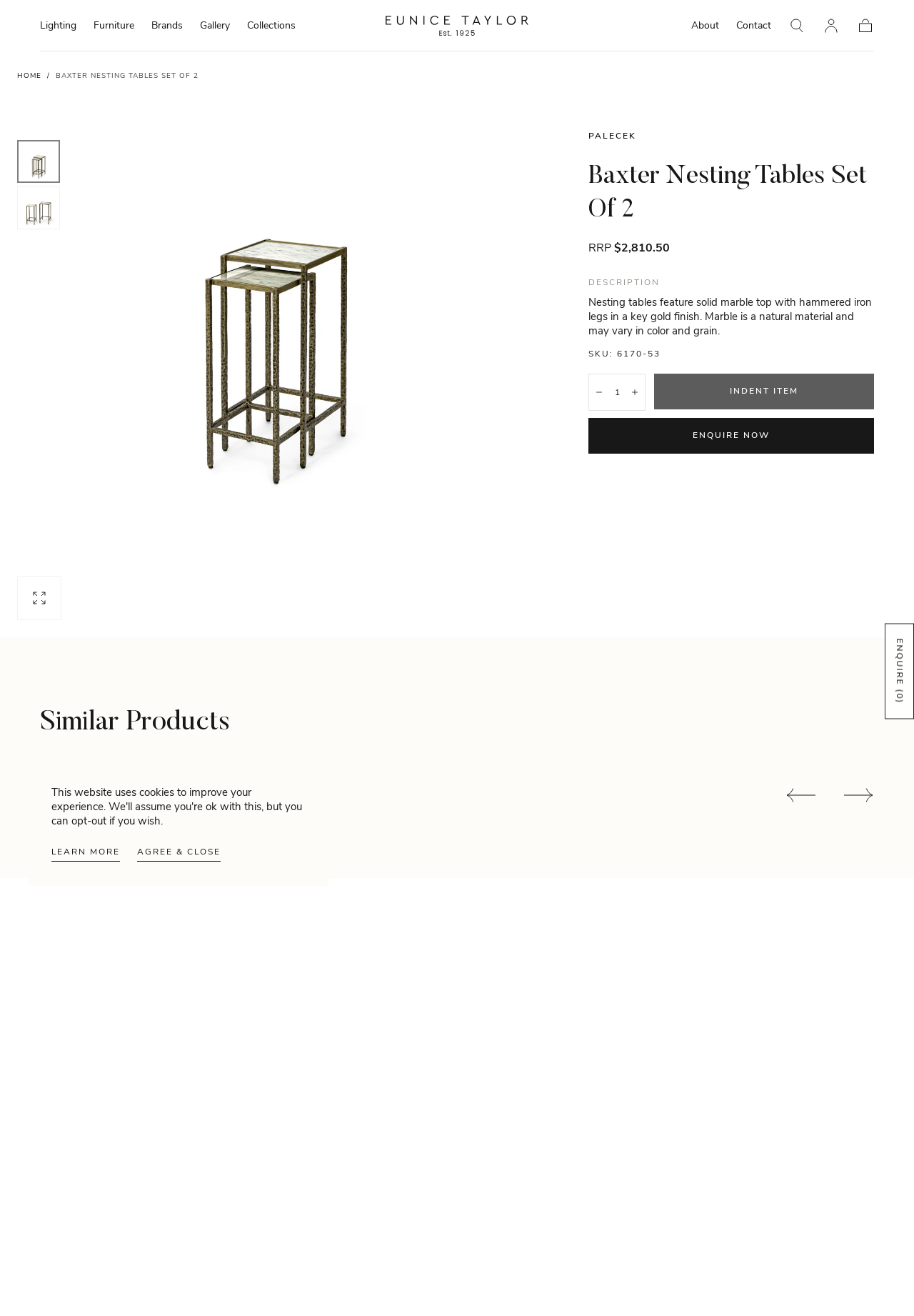What is the material of the table top?
Please provide a detailed and comprehensive answer to the question.

I found the material of the table top by reading the product description, which states 'Nesting tables feature solid marble top with hammered iron legs in a key gold finish.' This indicates that the table top is made of marble.